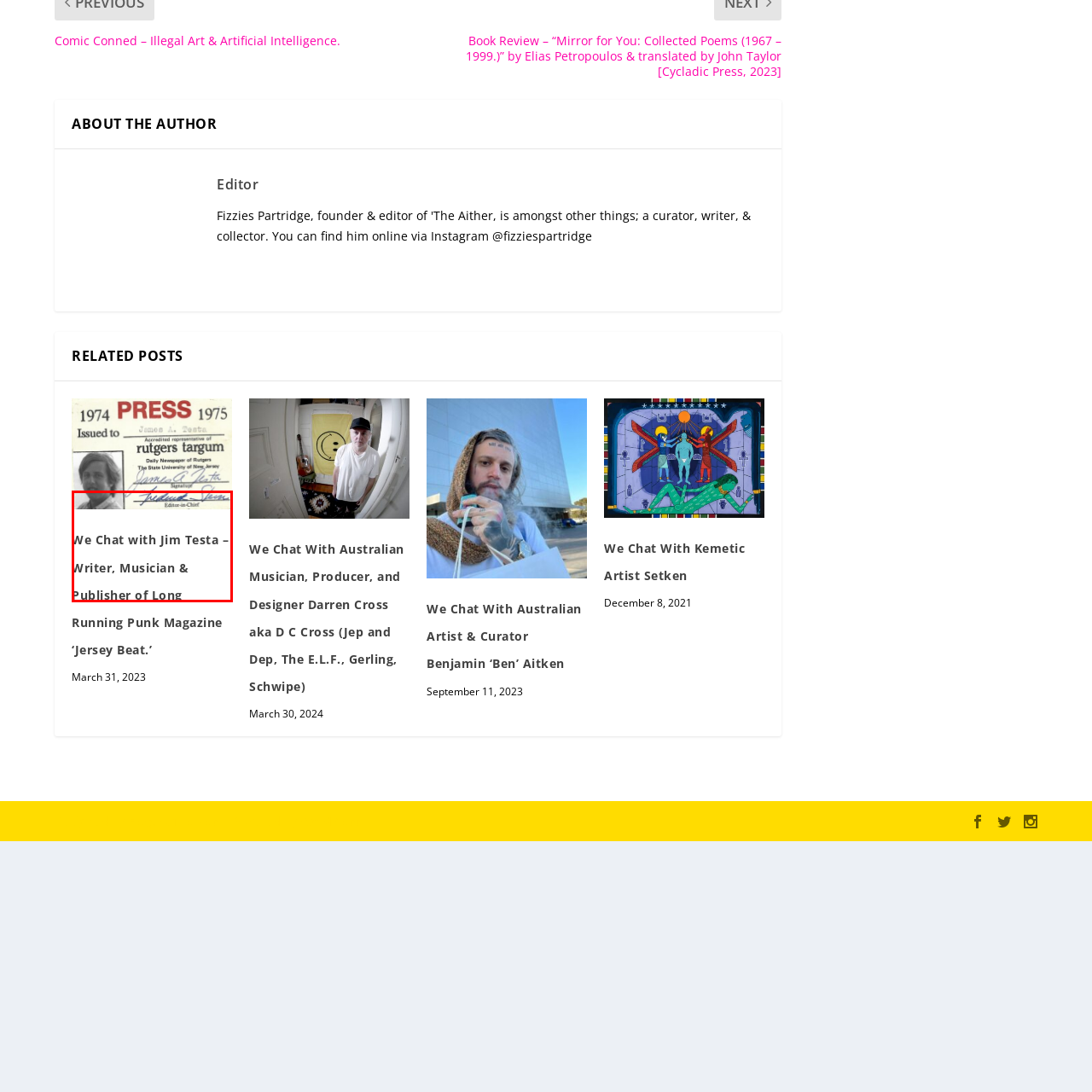Generate a comprehensive caption for the image that is marked by the red border.

The image is a black-and-white portrait of Jim Testa, who is introduced as the Editor-in-Chief. It accompanies an article titled "We Chat with Jim Testa – Writer, Musician & Publisher of Long Running Punk Magazine ‘Jersey Beat.’" This piece highlights his contributions to the music scene as both a writer and musician. The casual presentation suggests a thoughtful discussion, inviting readers to learn more about Testa's insights and experiences in the punk genre. Testa's signature appears at the top, adding a personal touch to the article.